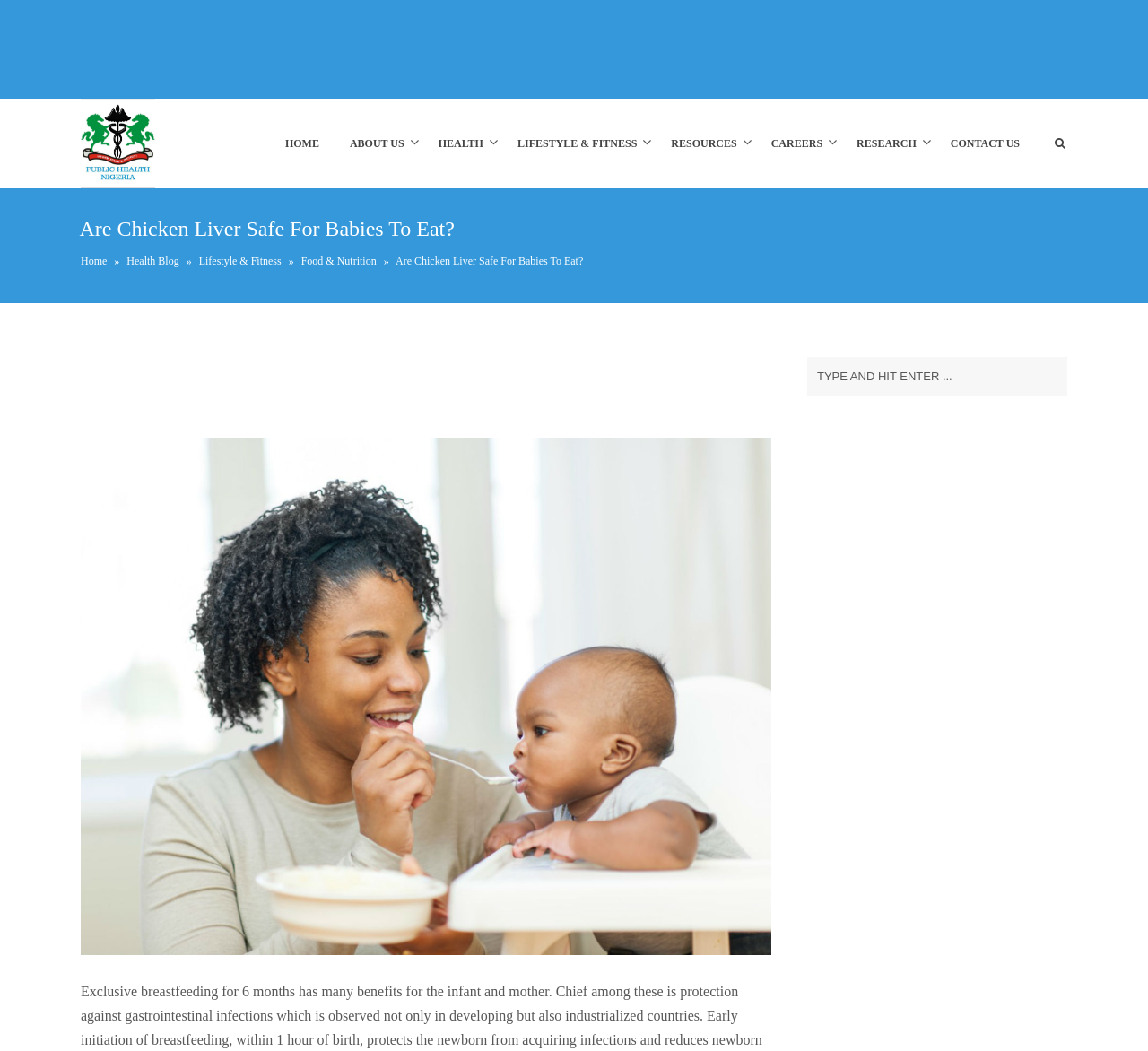Generate a comprehensive description of the webpage content.

The webpage is about the safety of chicken liver for babies to eat, as indicated by the title "Are Chicken Liver Safe For Babies To Eat?" at the top of the page. 

At the top left, there is a logo of "Public Health" with a link to the organization's homepage. Next to it, there is a navigation menu with links to various sections, including "HOME", "ABOUT US", "HEALTH", "LIFESTYLE & FITNESS", "RESOURCES", "CAREERS", and "RESEARCH". 

On the top right, there is a search bar with a placeholder text "TYPE AND HIT ENTER..." and a search icon. 

Below the navigation menu, there is a breadcrumb trail showing the path to the current article, with links to "Home", "Health Blog", "Lifestyle & Fitness", and "Food & Nutrition". 

The main content of the webpage is an article with the same title as the webpage, "Are Chicken Liver Safe For Babies To Eat?". The article is accompanied by an image related to chicken liver for babies on the right side. 

At the bottom of the page, there is another search bar with the same placeholder text and a search icon.